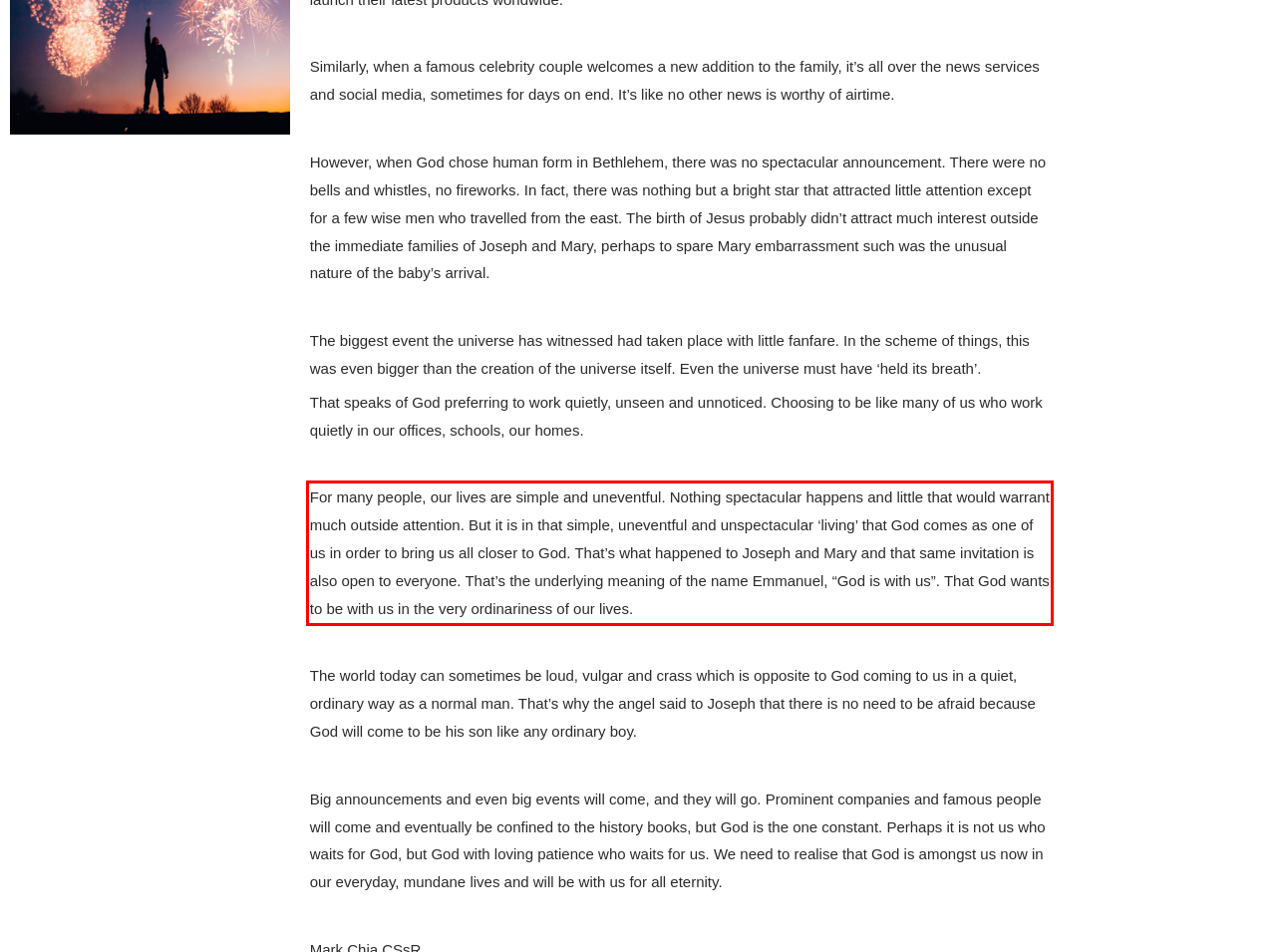Please examine the screenshot of the webpage and read the text present within the red rectangle bounding box.

For many people, our lives are simple and uneventful. Nothing spectacular happens and little that would warrant much outside attention. But it is in that simple, uneventful and unspectacular ‘living’ that God comes as one of us in order to bring us all closer to God. That’s what happened to Joseph and Mary and that same invitation is also open to everyone. That’s the underlying meaning of the name Emmanuel, “God is with us”. That God wants to be with us in the very ordinariness of our lives.